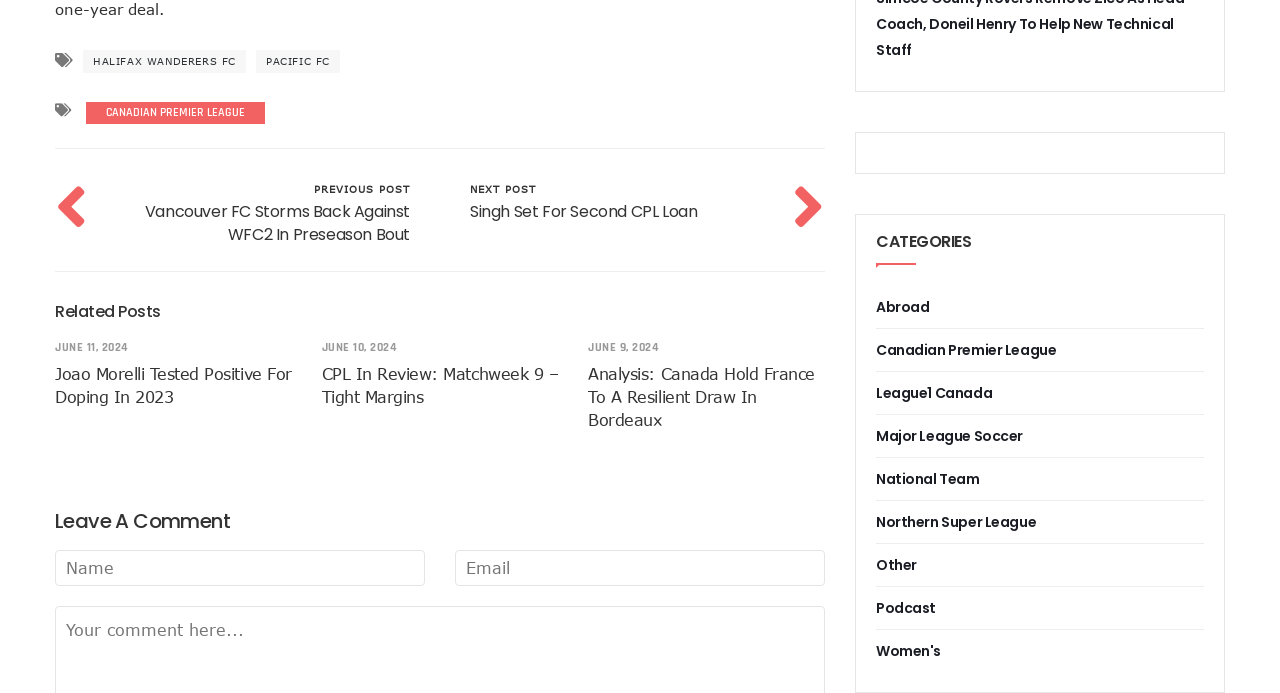What categories are available for selection on the right side of the webpage?
Using the visual information, answer the question in a single word or phrase.

Abroad, Canadian Premier League, etc.